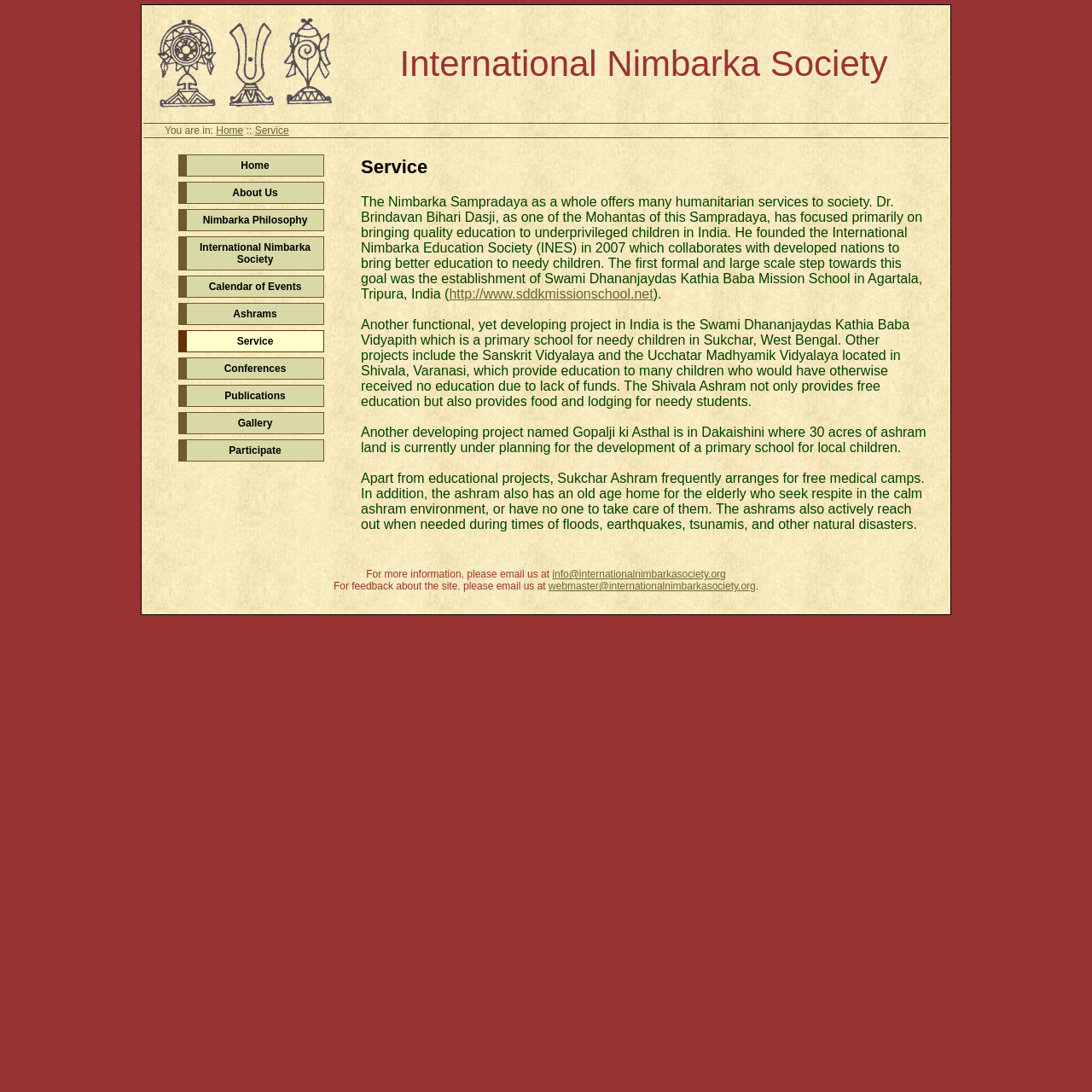How can one contact the society for feedback about the site?
Answer with a single word or short phrase according to what you see in the image.

webmaster@internationalnimbarkasociety.org